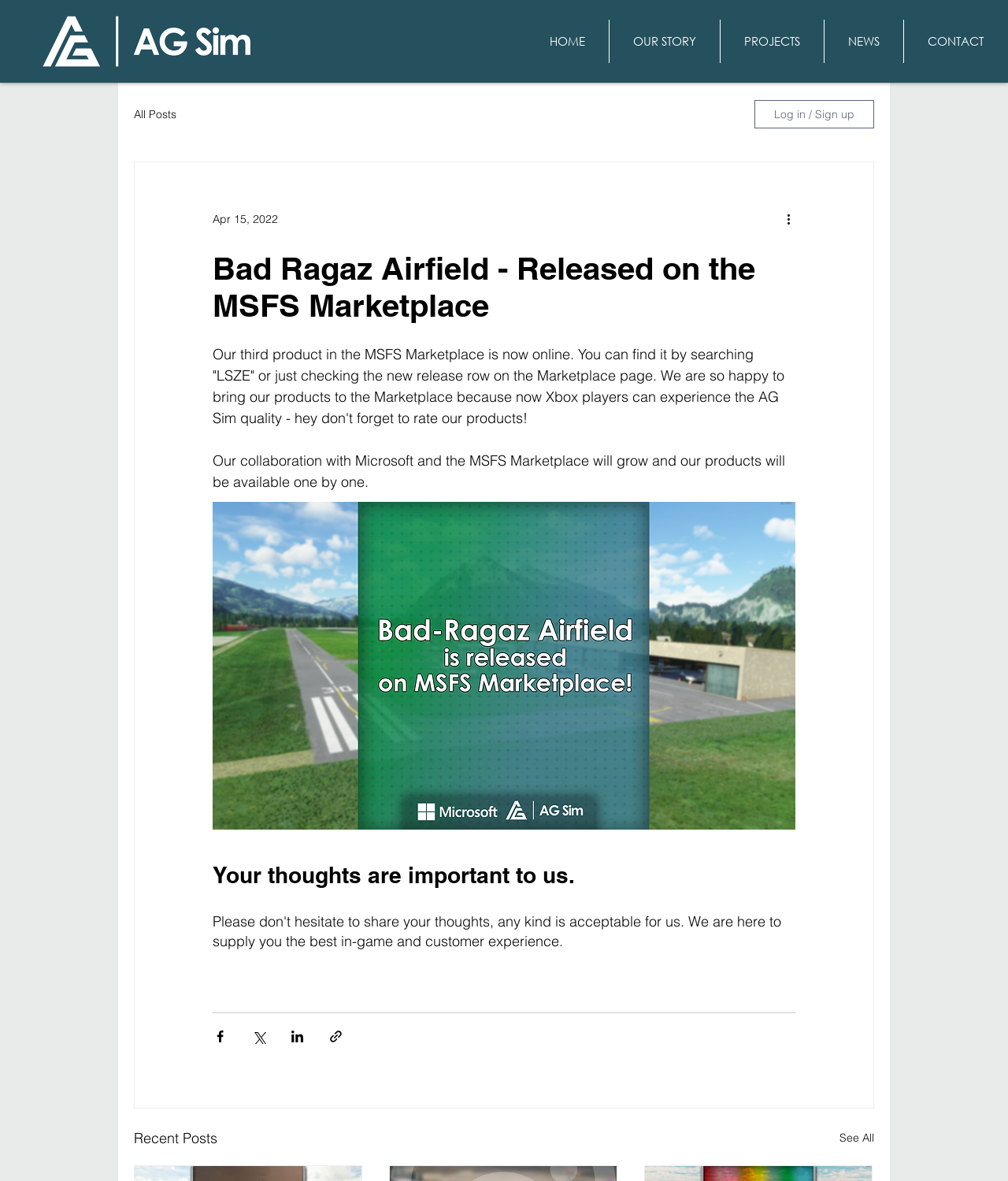What is the purpose of the collaboration with Microsoft and the MSFS Marketplace?
Using the image, elaborate on the answer with as much detail as possible.

The answer can be found in the StaticText element 'Our collaboration with Microsoft and the MSFS Marketplace will grow and our products will be available one by one.' which is a child of the article element. This text suggests that the collaboration is to make products available to Xbox players.